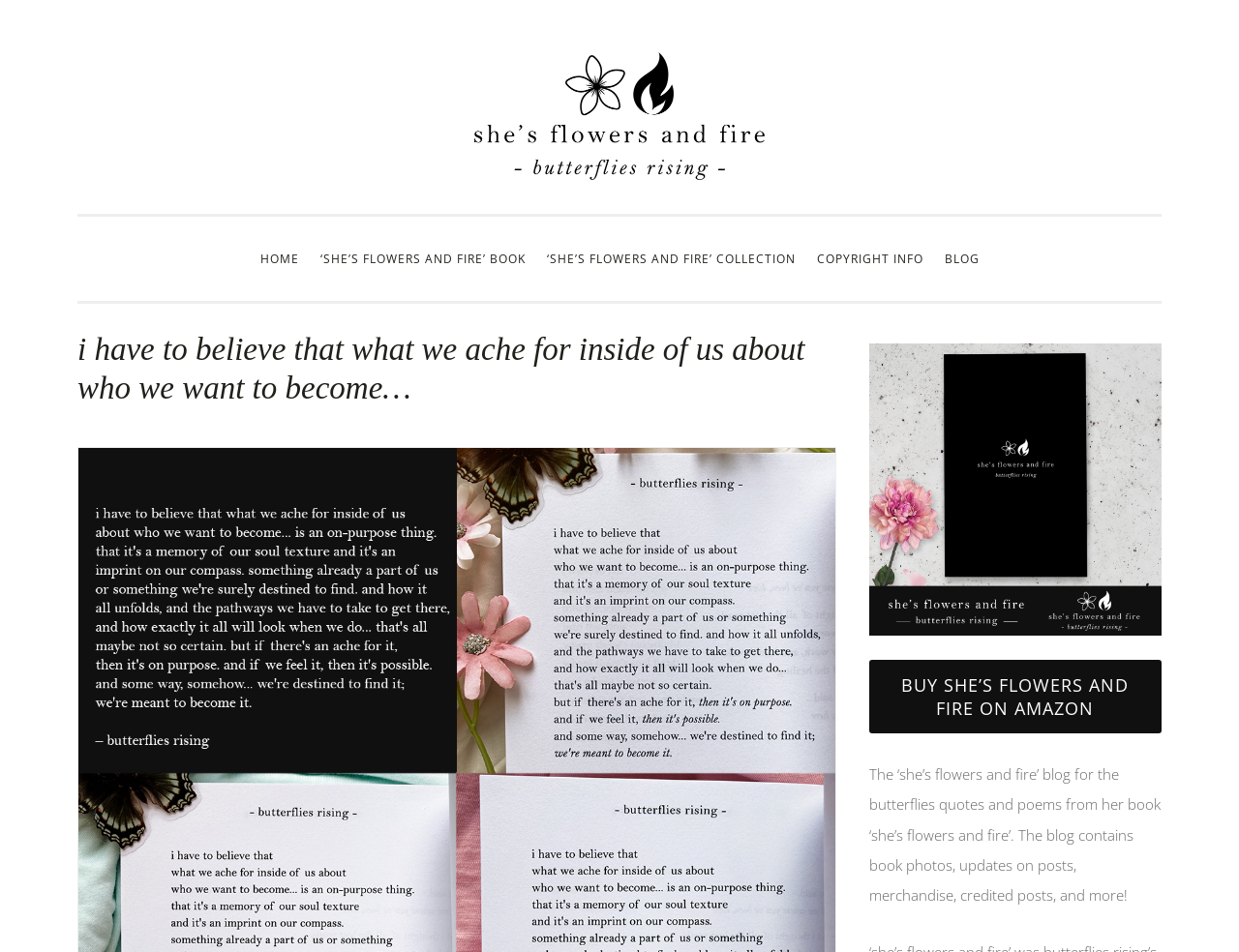Provide an in-depth description of the elements and layout of the webpage.

This webpage appears to be a personal blog or website dedicated to a book titled "She's Flowers and Fire" and its related content. At the top left corner, there is a "Skip to content" link. Below it, there is a prominent image with the title "She's Flowers and Fire" accompanied by a link with the same name.

The main navigation menu is located at the top center of the page, consisting of five links: "HOME", "‘SHE’S FLOWERS AND FIRE’ BOOK", "‘SHE’S FLOWERS AND FIRE’ COLLECTION", "COPYRIGHT INFO", and "BLOG". These links are evenly spaced and aligned horizontally.

Below the navigation menu, there is a large header section that spans almost the entire width of the page. The header contains a poetic quote, "i have to believe that what we ache for inside of us about who we want to become…", which is also the title of the webpage.

On the lower half of the page, there is a section dedicated to the book "She's Flowers and Fire". It features an image of the book cover, a link to purchase the book on Amazon, and a brief description of the blog's content, which includes book photos, updates, merchandise, and more.

There are a total of three images on the page, all of which are related to the book "She's Flowers and Fire". The webpage has a simple and clean layout, with a focus on promoting the book and its related content.